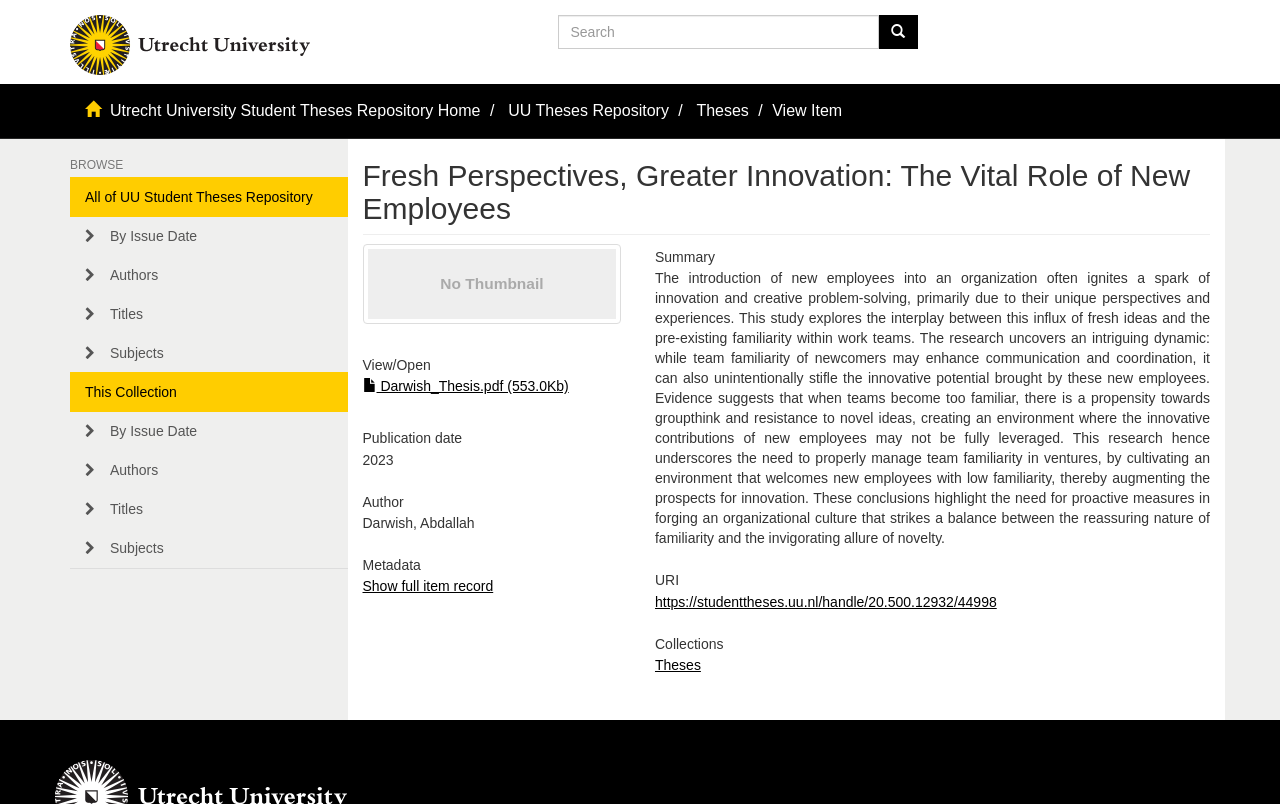What is the text of the first link on the webpage?
Based on the screenshot, provide your answer in one word or phrase.

Utrecht University Student Theses Repository Home